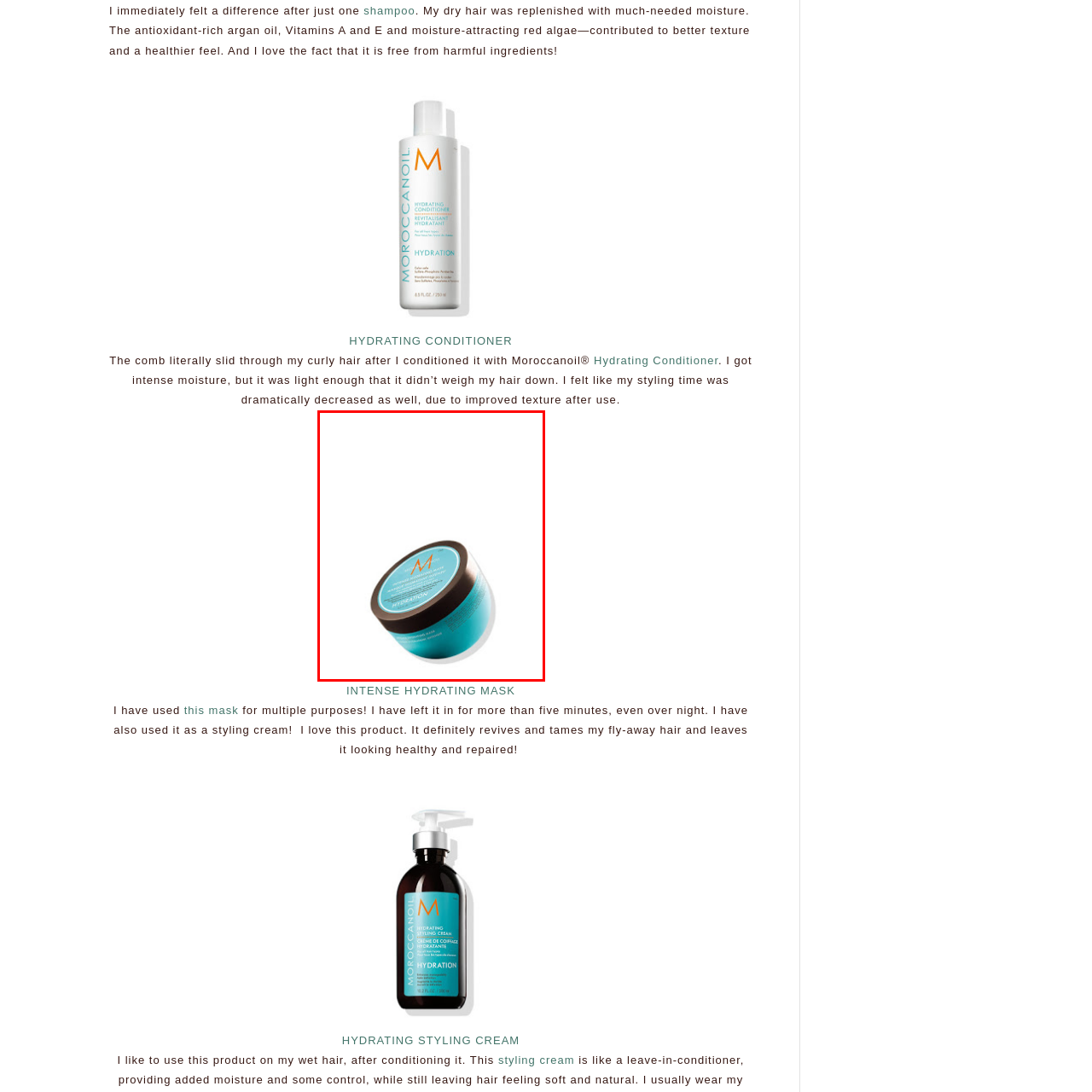Examine the image inside the red bounding box and deliver a thorough answer to the question that follows, drawing information from the image: What is the color of the lid?

The caption specifically mentions that the jar has a dark brown lid, which allows us to determine the color of the lid.